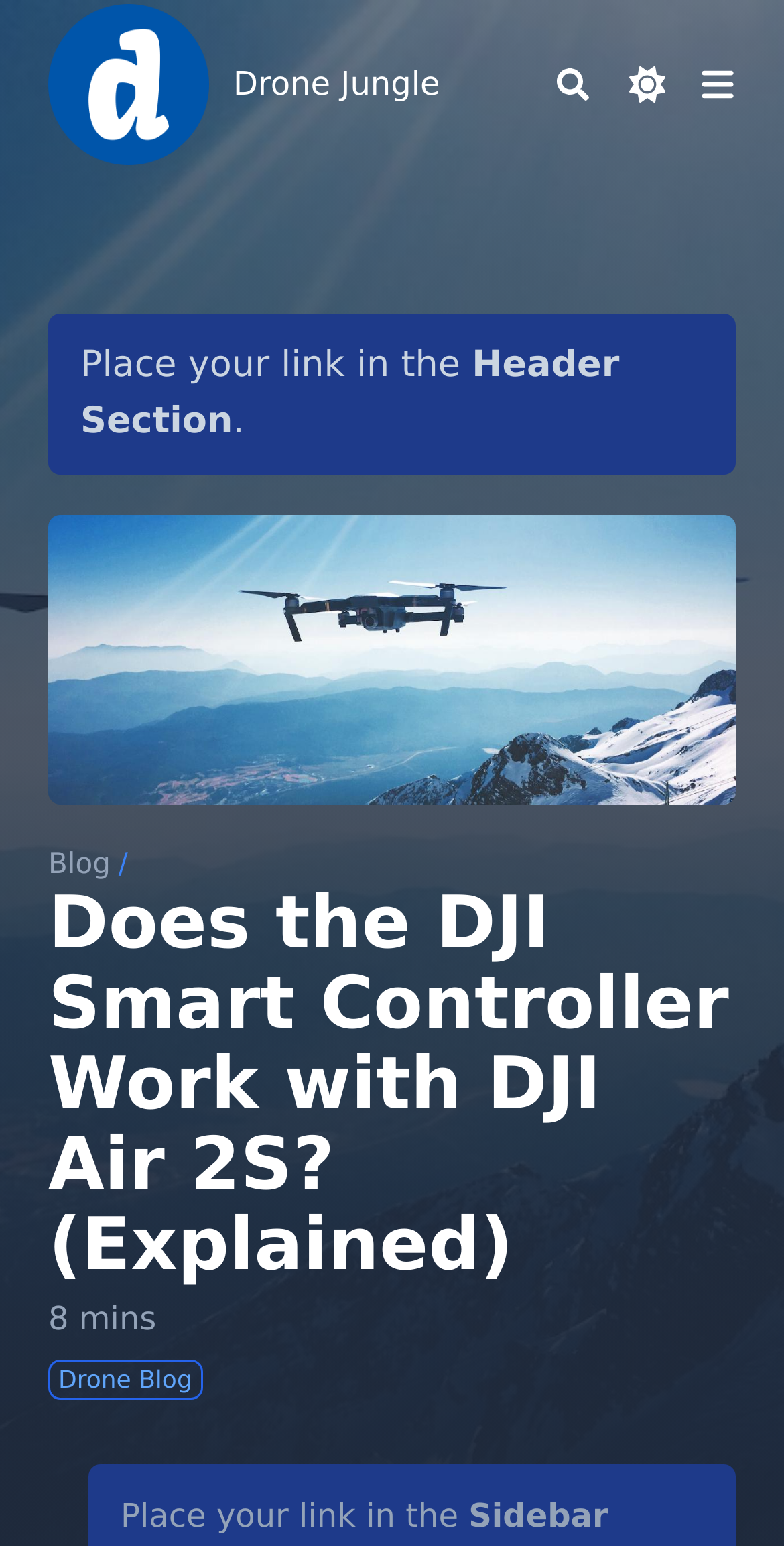What is the topic of the blog post?
Please provide a detailed and comprehensive answer to the question.

I found the topic of the blog post by reading the heading element with the text 'Does the DJI Smart Controller Work with DJI Air 2S? (Explained)', which suggests that the post is about the DJI Air 2S drone.